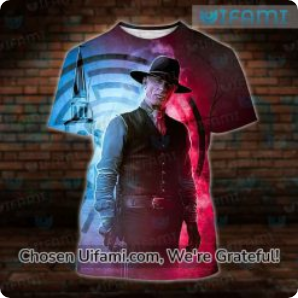What is the texture of the wall in the background?
Look at the image and answer with only one word or phrase.

Brick